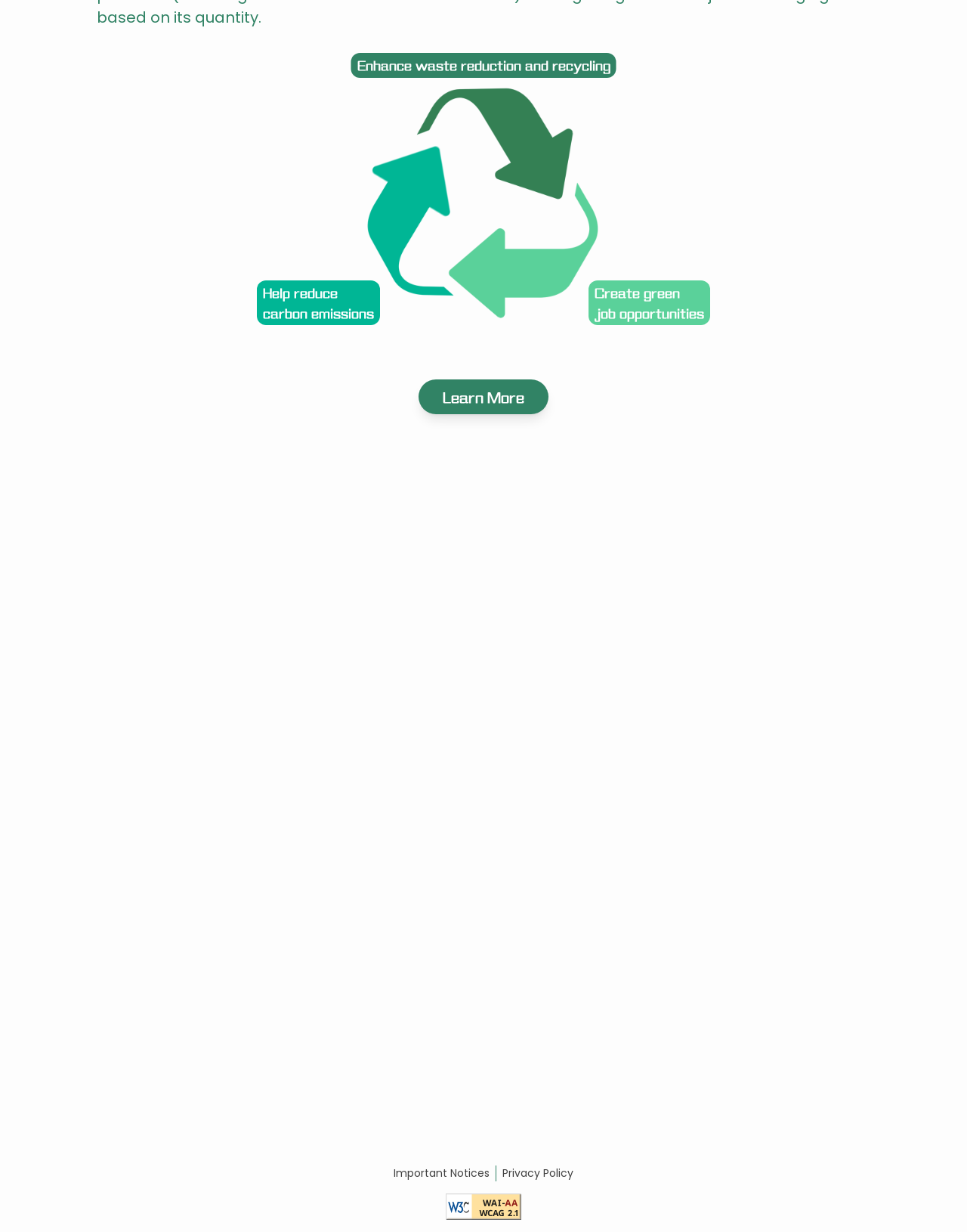Consider the image and give a detailed and elaborate answer to the question: 
What is the purpose of the waste reduction calculator?

The webpage provides a link to the 'Waste Reduction Calculator', which is likely to help users save more by reducing their waste.